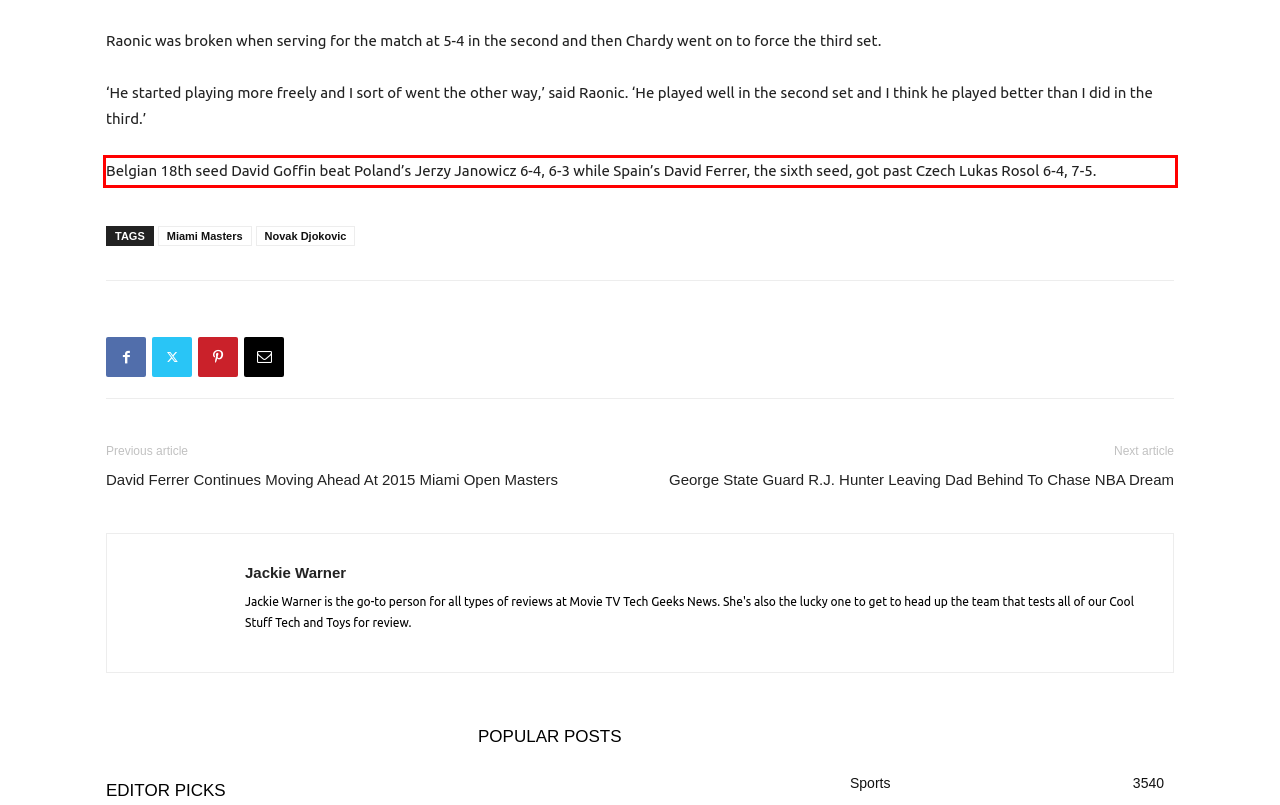Given a screenshot of a webpage with a red bounding box, extract the text content from the UI element inside the red bounding box.

Belgian 18th seed David Goffin beat Poland’s Jerzy Janowicz 6-4, 6-3 while Spain’s David Ferrer, the sixth seed, got past Czech Lukas Rosol 6-4, 7-5.